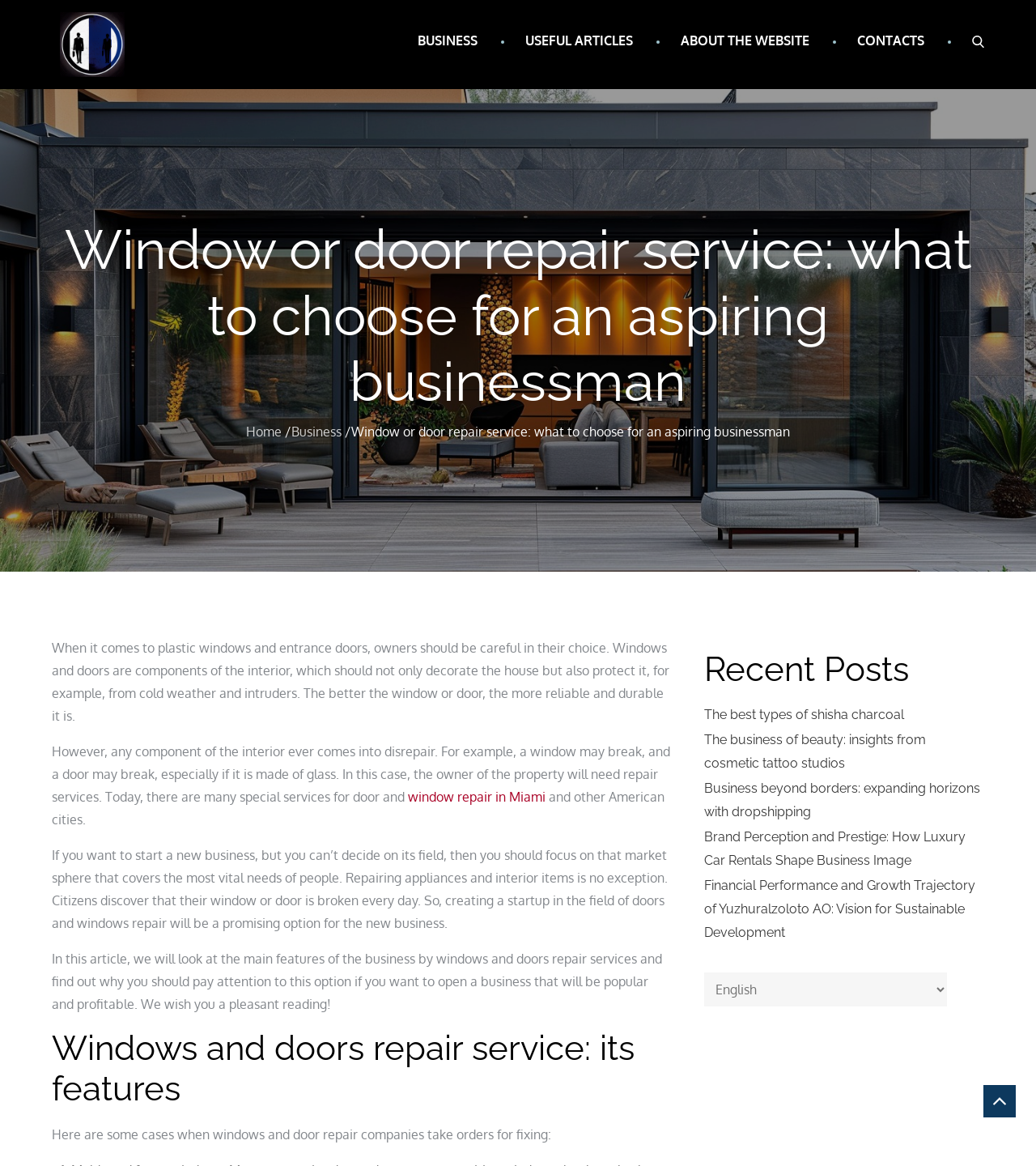Kindly provide the bounding box coordinates of the section you need to click on to fulfill the given instruction: "Choose a language from the dropdown menu".

[0.68, 0.834, 0.914, 0.863]